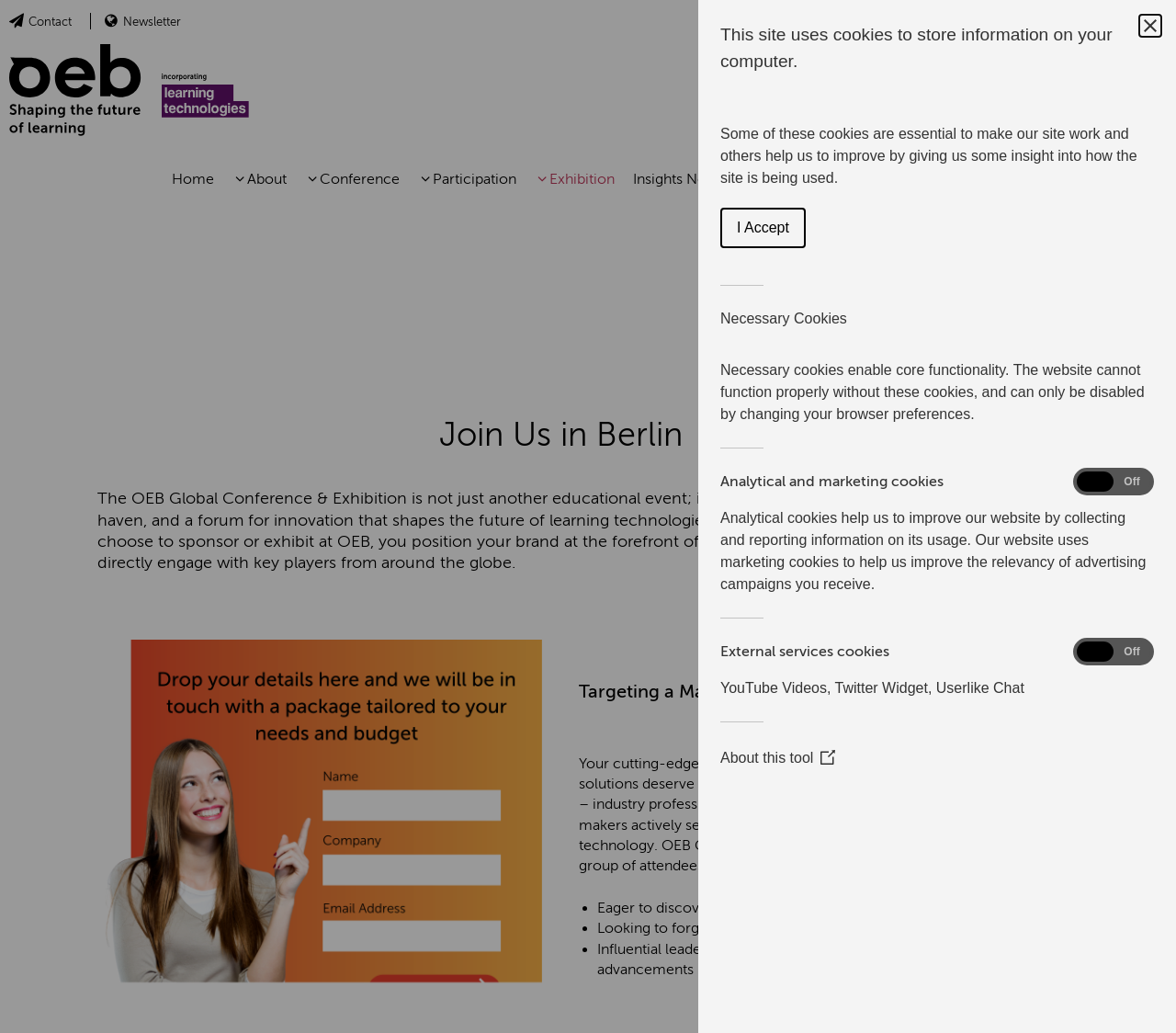Pinpoint the bounding box coordinates of the clickable element to carry out the following instruction: "Visit 'Google Maps'."

None